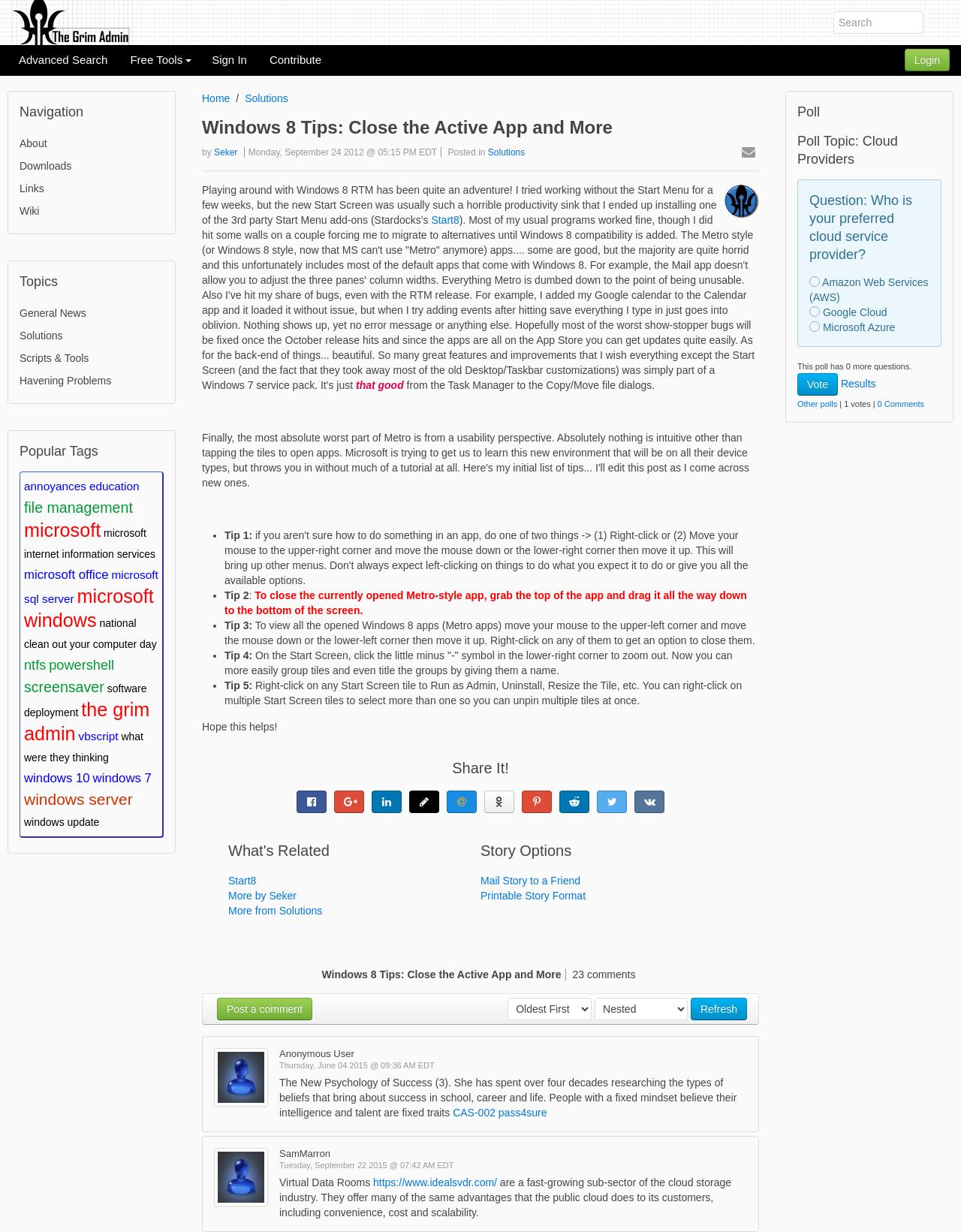Pinpoint the bounding box coordinates of the element to be clicked to execute the instruction: "read the recent post Hybrid Books I Loved to Read with the Seasons".

None